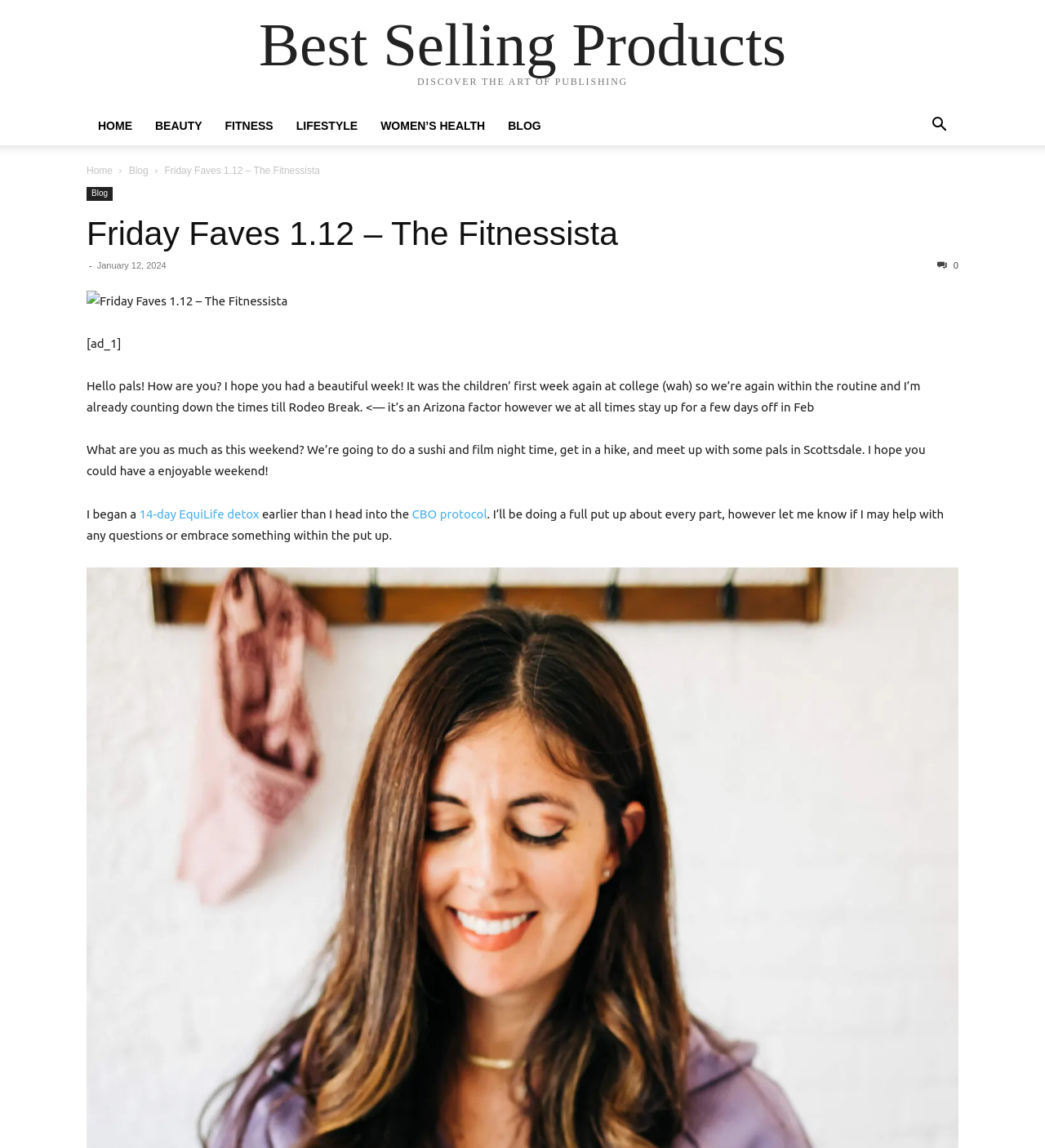Illustrate the webpage's structure and main components comprehensively.

The webpage appears to be a blog post titled "Friday Faves 1.12 – The Fitnessista" with a focus on lifestyle and fitness. At the top, there is a navigation menu with links to "HOME", "BEAUTY", "FITNESS", "LIFESTYLE", "WOMEN'S HEALTH", and "BLOG". Below the navigation menu, there is a header section with the title of the blog post and a timestamp indicating that it was published on January 12, 2024.

The main content of the blog post is a personal message from the author, discussing their week and plans for the weekend. The text is divided into several paragraphs, with links to external resources, such as a "14-day EquiLife detox" and a "CBO protocol". There is also an image related to the blog post, likely a featured image or a photo of the author.

On the top right corner, there is a button with an icon, possibly a search or settings button. There are also multiple links to the "BLOG" and "HOME" sections, scattered throughout the page. Additionally, there is a short text "[ad_1]" which may indicate an advertisement on the page.